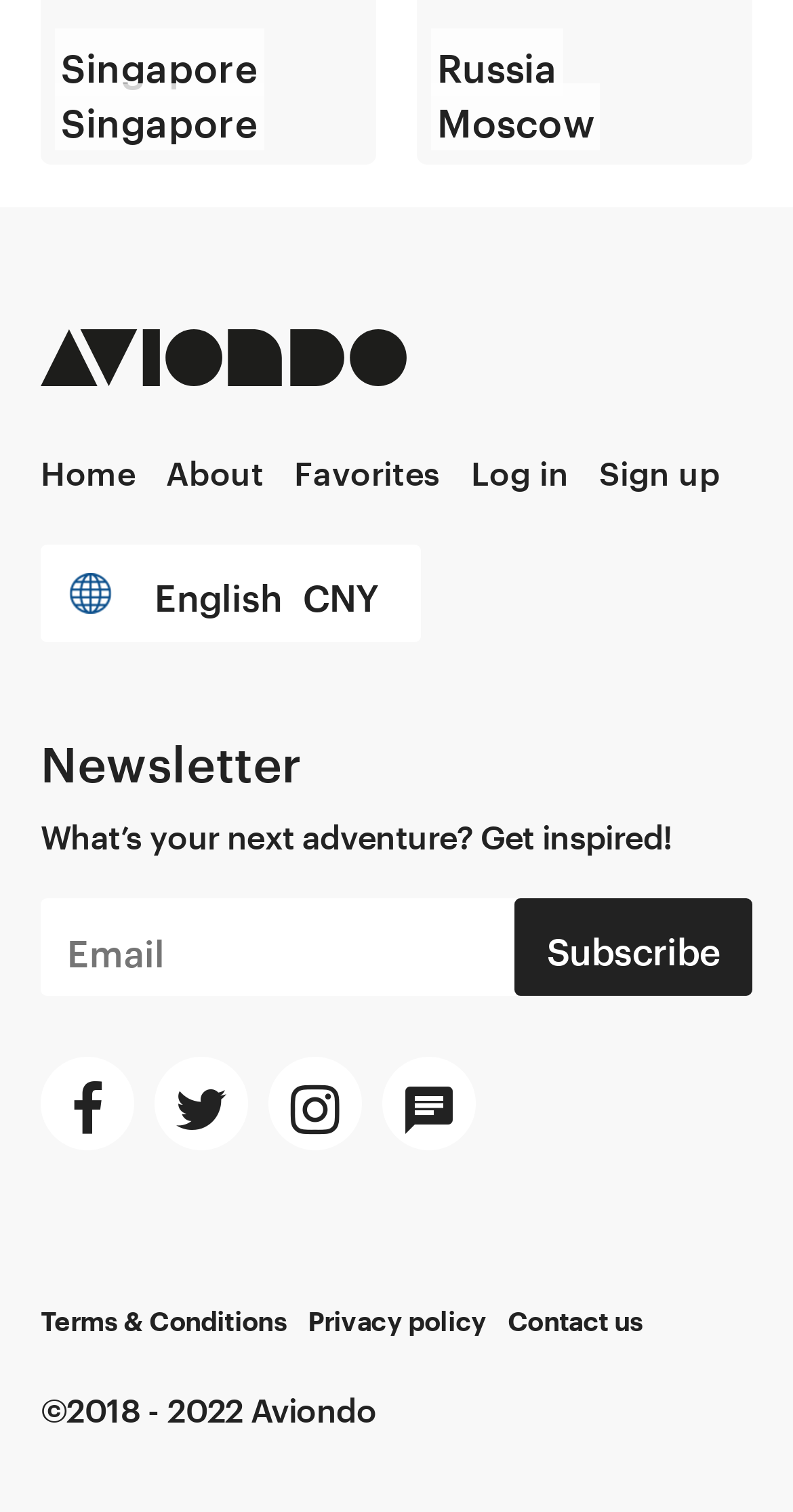Please locate the bounding box coordinates for the element that should be clicked to achieve the following instruction: "Subscribe to the newsletter". Ensure the coordinates are given as four float numbers between 0 and 1, i.e., [left, top, right, bottom].

[0.649, 0.594, 0.949, 0.658]